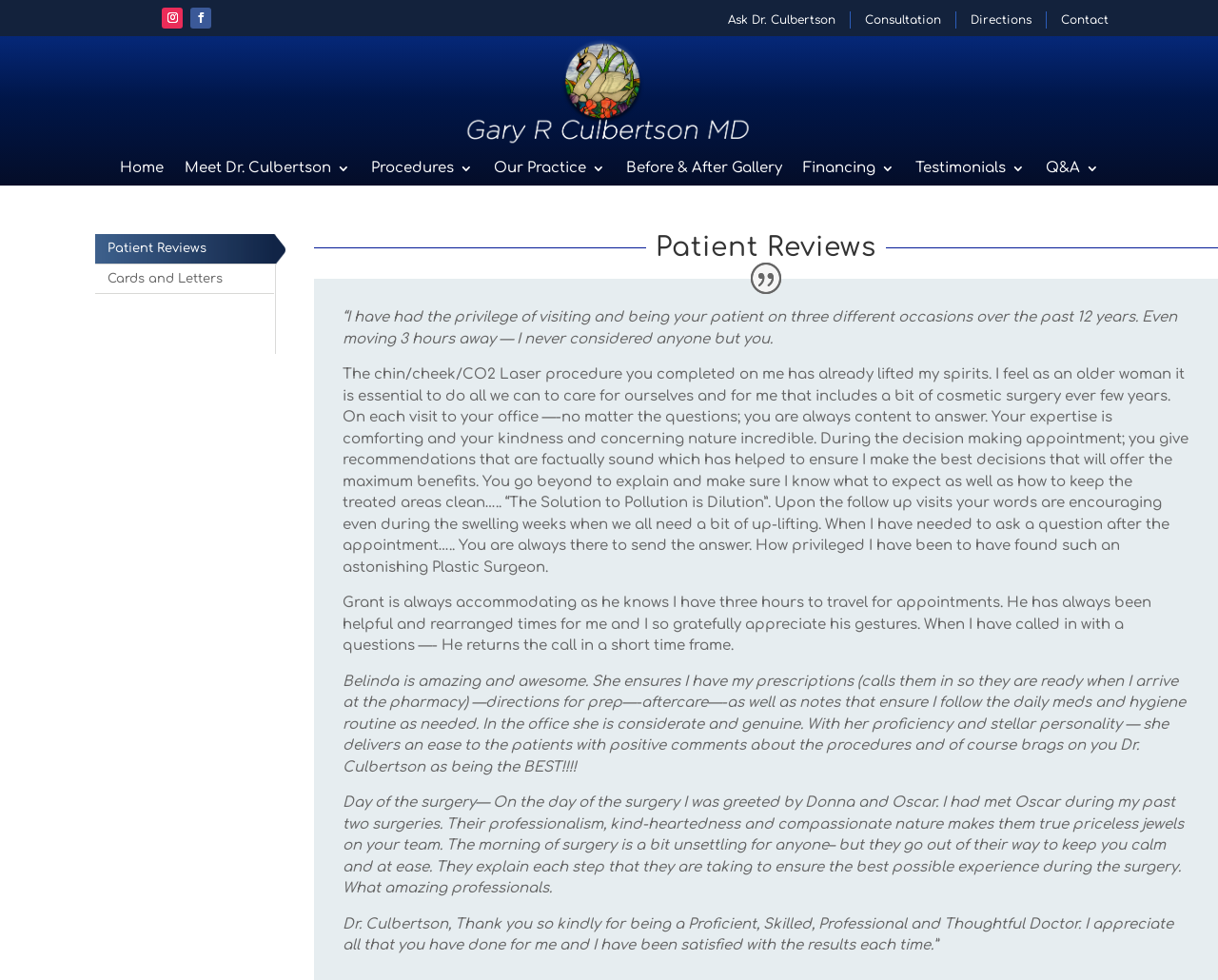Describe all the visual and textual components of the webpage comprehensively.

This webpage is about patient reviews for Dr. Gary R Culbertson, a plastic surgeon. At the top left, there are two icons, and to their right, there are several links, including "Ask Dr. Culbertson", "Consultation", "Directions", and "Contact". Below these links, there is a row of links, including "Home", "Meet Dr. Culbertson", "Procedures", "Our Practice", "Before & After Gallery", "Financing", "Testimonials", and "Q&A".

The main content of the page is dedicated to patient reviews, with a heading "Patient Reviews" at the top. There are five reviews in total, each consisting of a block of text that praises Dr. Culbertson and his team. The reviews are arranged vertically, with the first review at the top and the last review at the bottom. Each review is quite lengthy, with some spanning multiple paragraphs.

To the left of the reviews, there are two links, "Patient Reviews" and "Cards and Letters", which are likely navigation links to other pages with similar content. Overall, the webpage has a clean and simple layout, with a focus on showcasing patient reviews and providing easy navigation to other relevant pages.